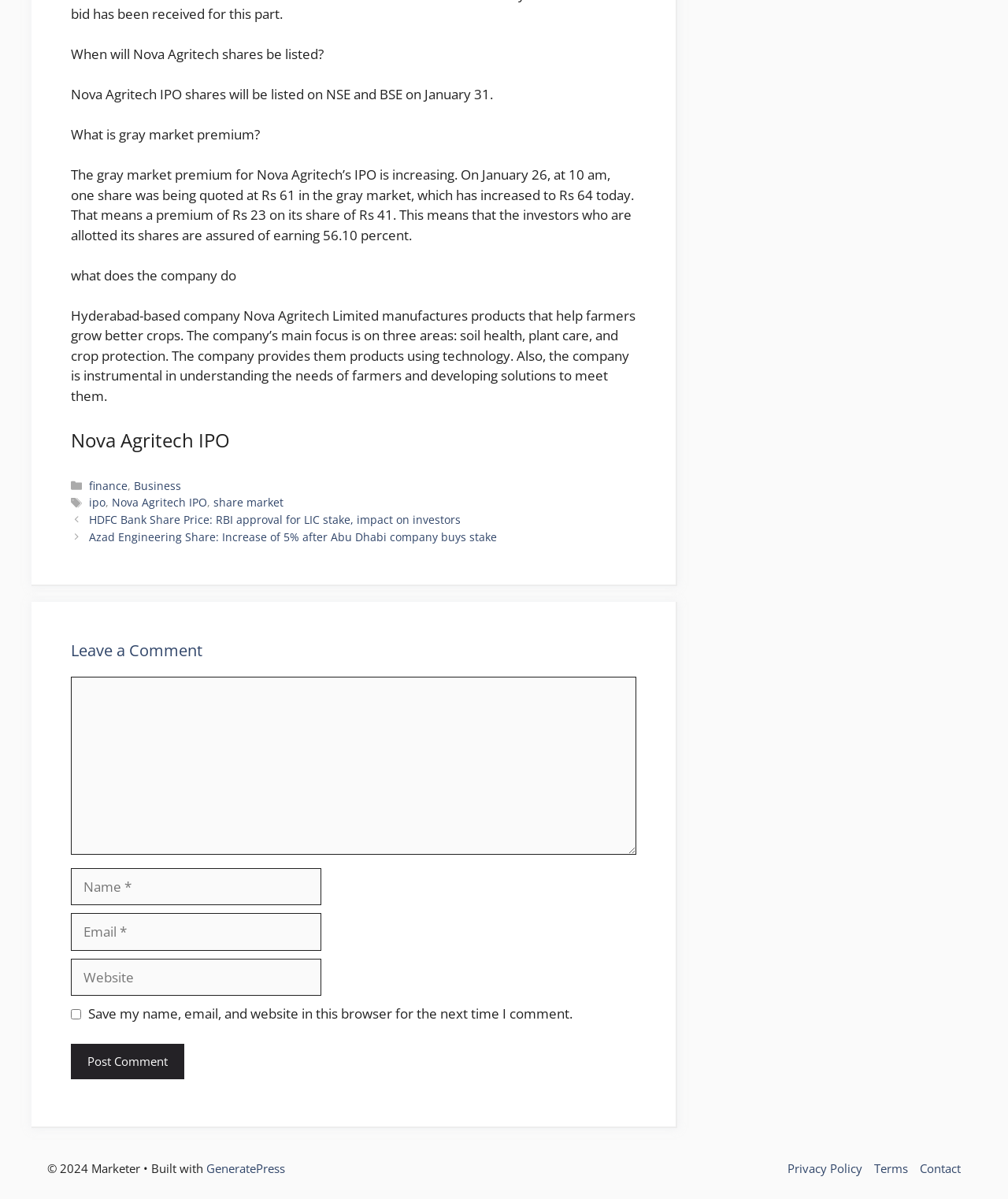What is the copyright year of the website?
Using the image as a reference, answer the question in detail.

The answer can be found in the StaticText element at the bottom of the page, which states '© 2024 Marketer'.